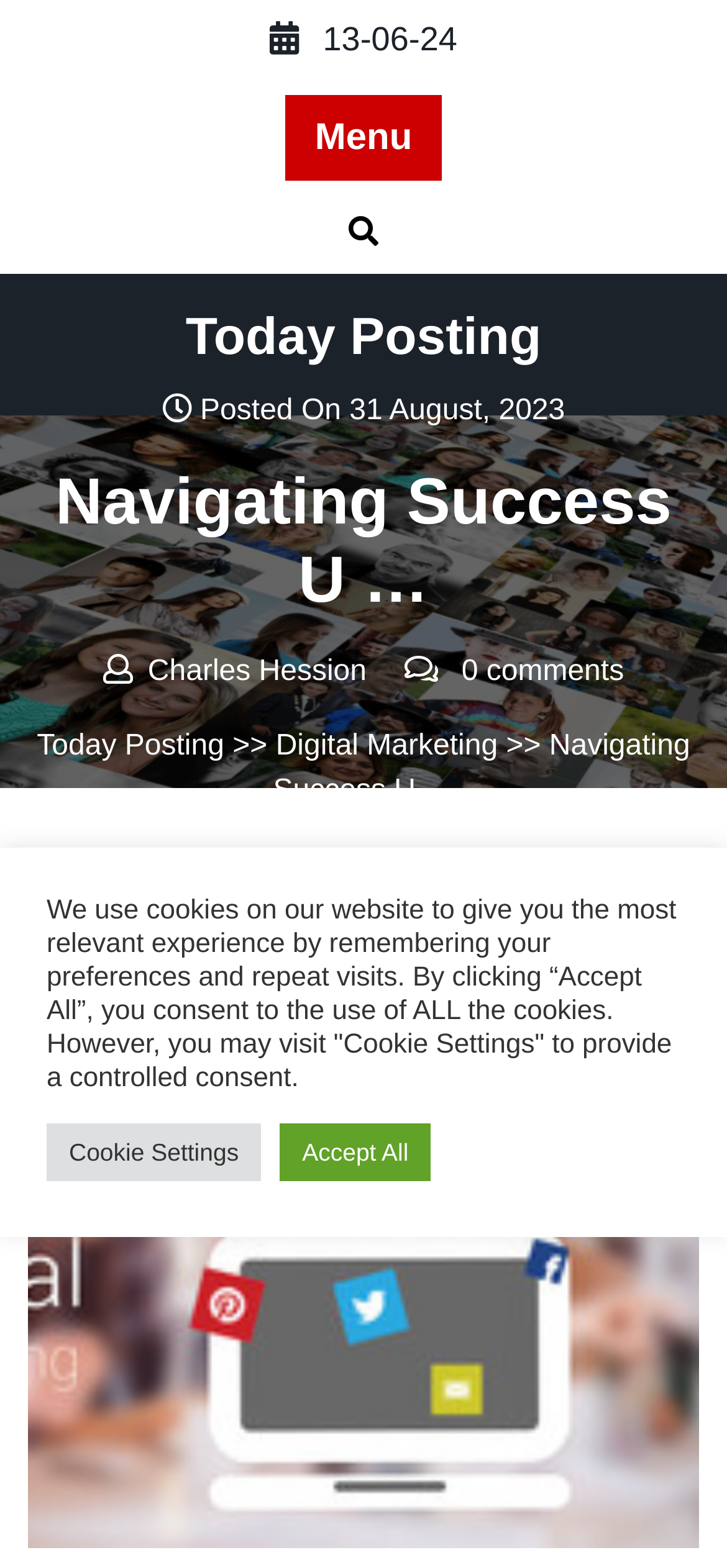Bounding box coordinates are specified in the format (top-left x, top-left y, bottom-right x, bottom-right y). All values are floating point numbers bounded between 0 and 1. Please provide the bounding box coordinate of the region this sentence describes: Menu

[0.392, 0.061, 0.608, 0.115]